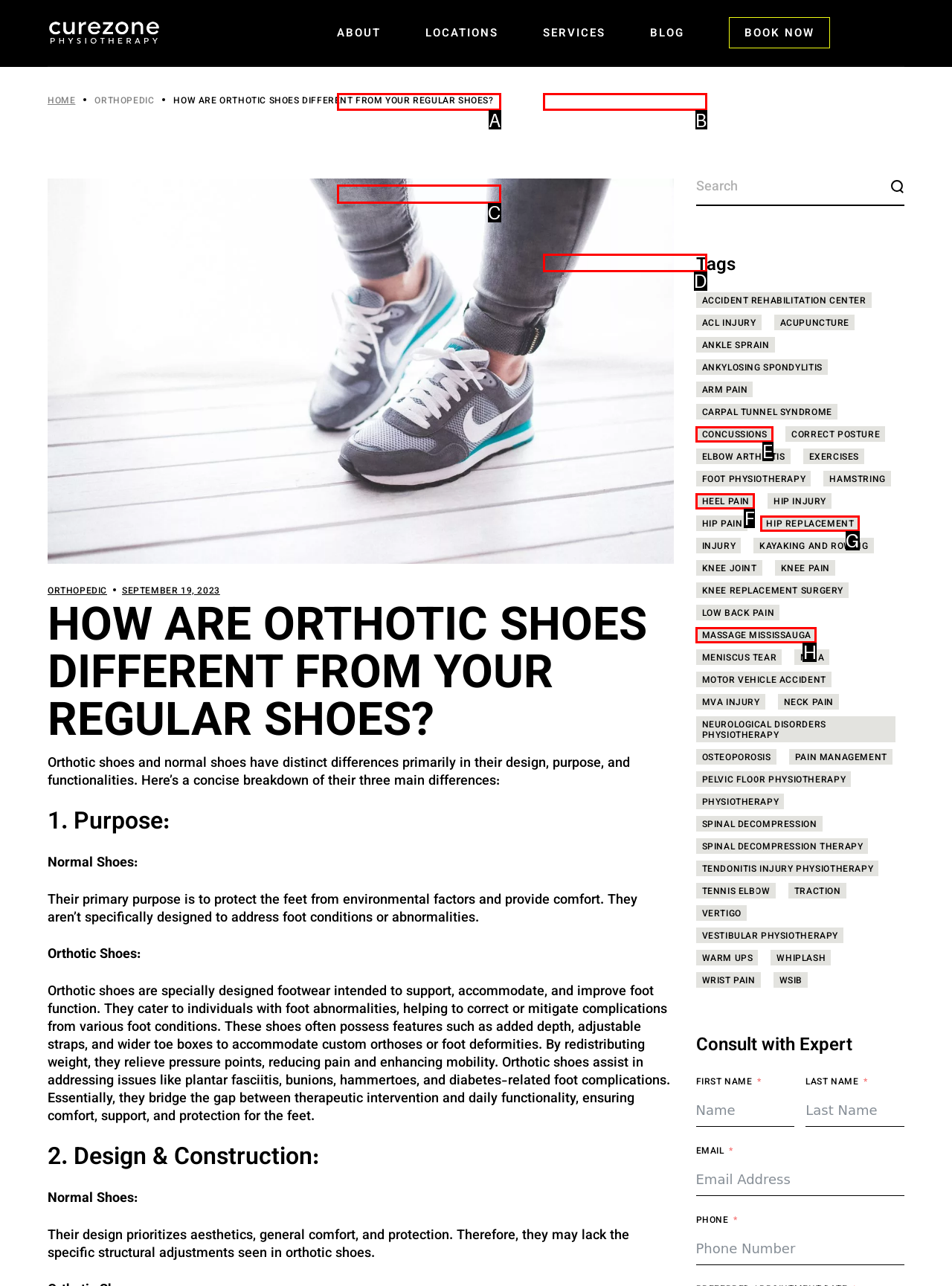Identify the correct option to click in order to complete this task: Click the 'CONTACT US' link
Answer with the letter of the chosen option directly.

C